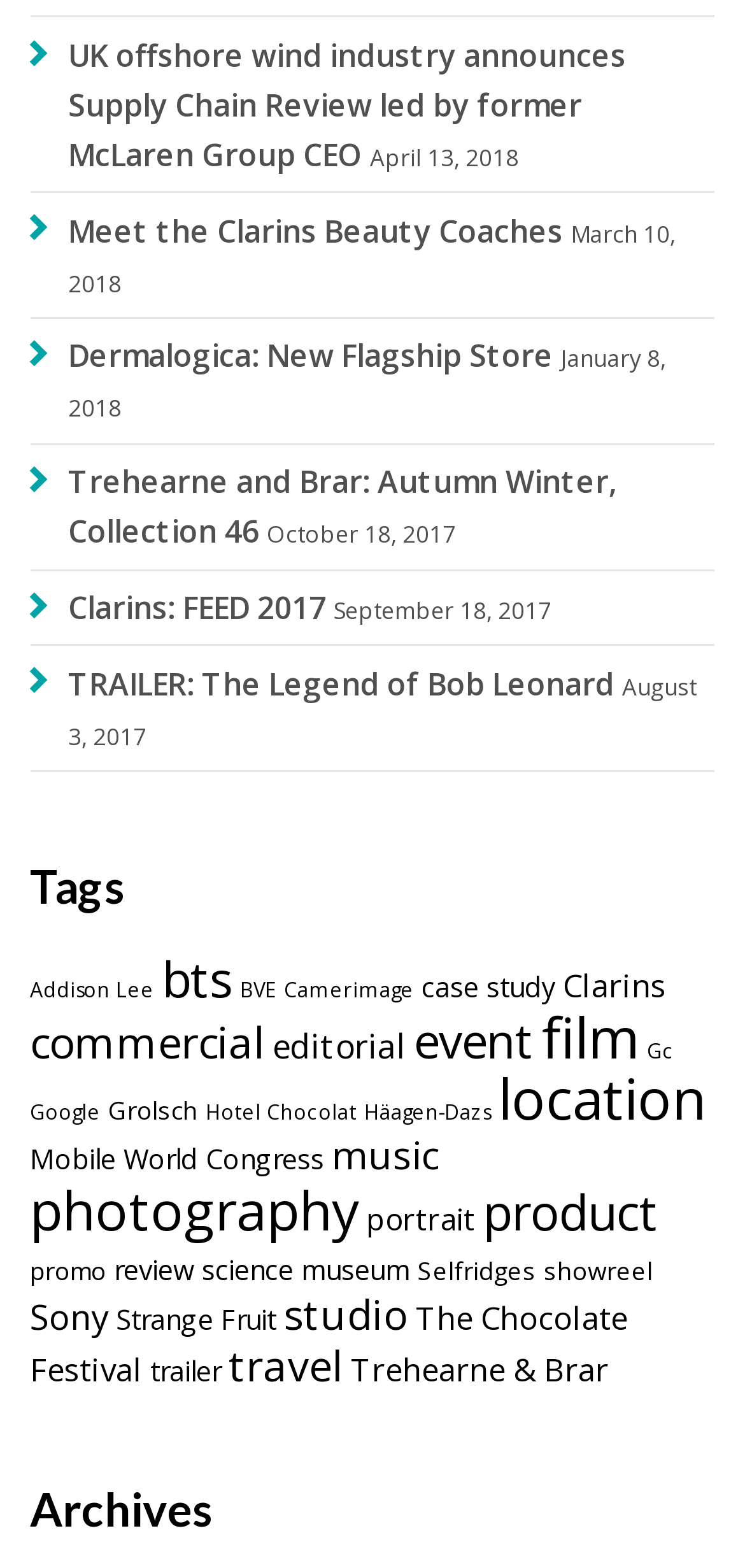Kindly provide the bounding box coordinates of the section you need to click on to fulfill the given instruction: "Explore the tags related to Clarins".

[0.755, 0.614, 0.894, 0.642]